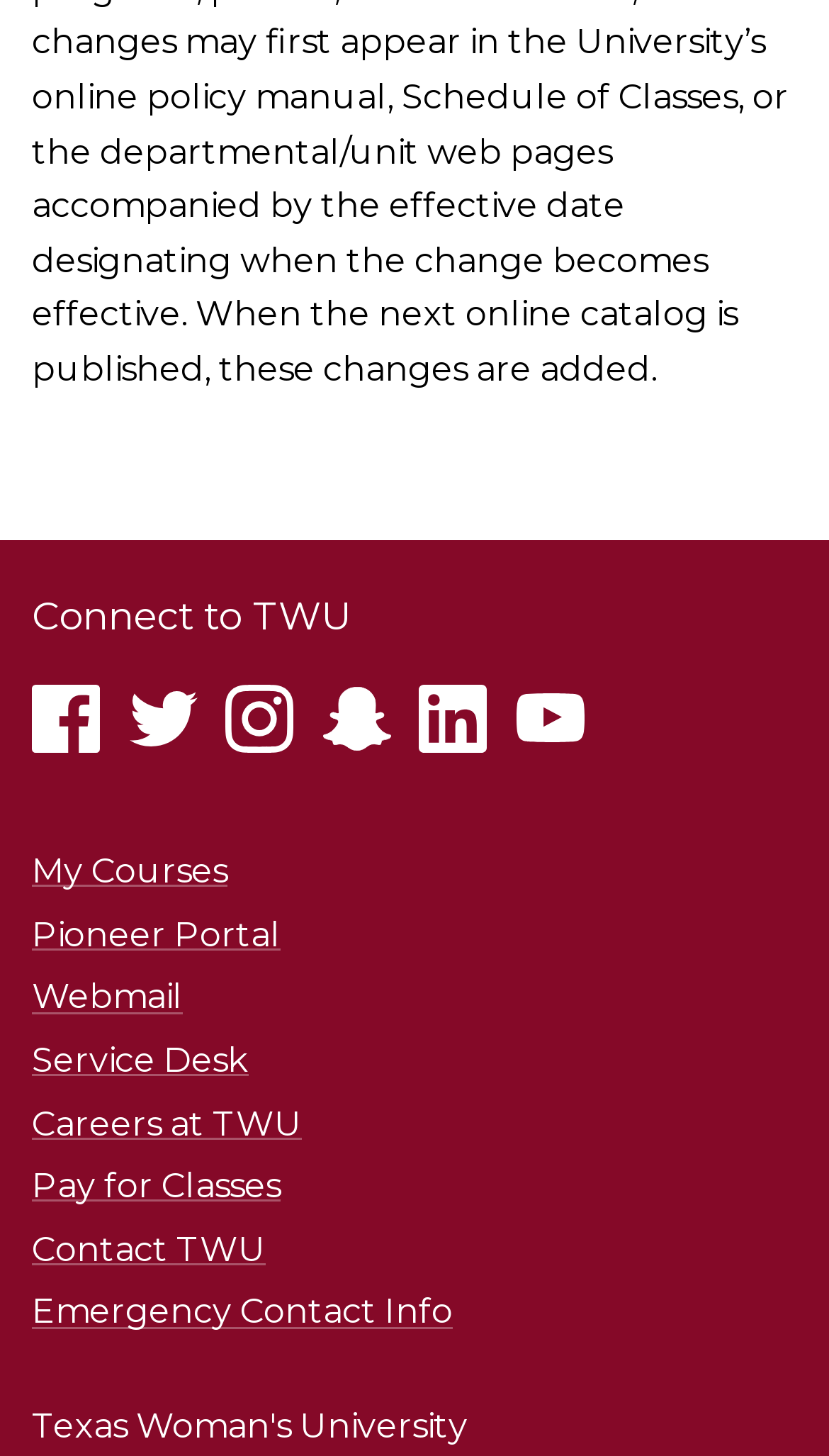Show the bounding box coordinates for the HTML element described as: "Webmail".

[0.038, 0.671, 0.221, 0.699]